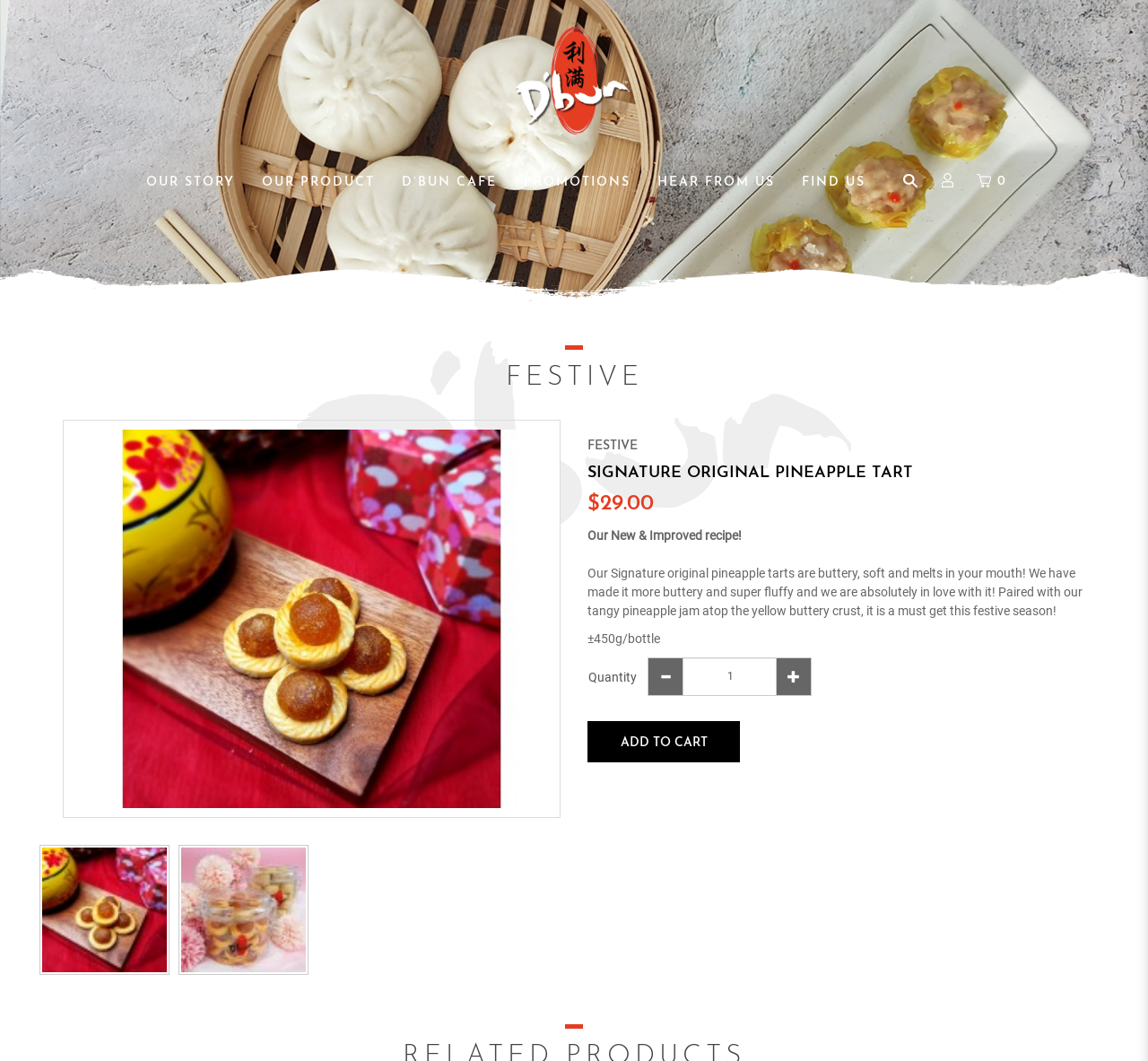What is the name of the cafe associated with this website?
From the image, respond using a single word or phrase.

D’BUN CAFE